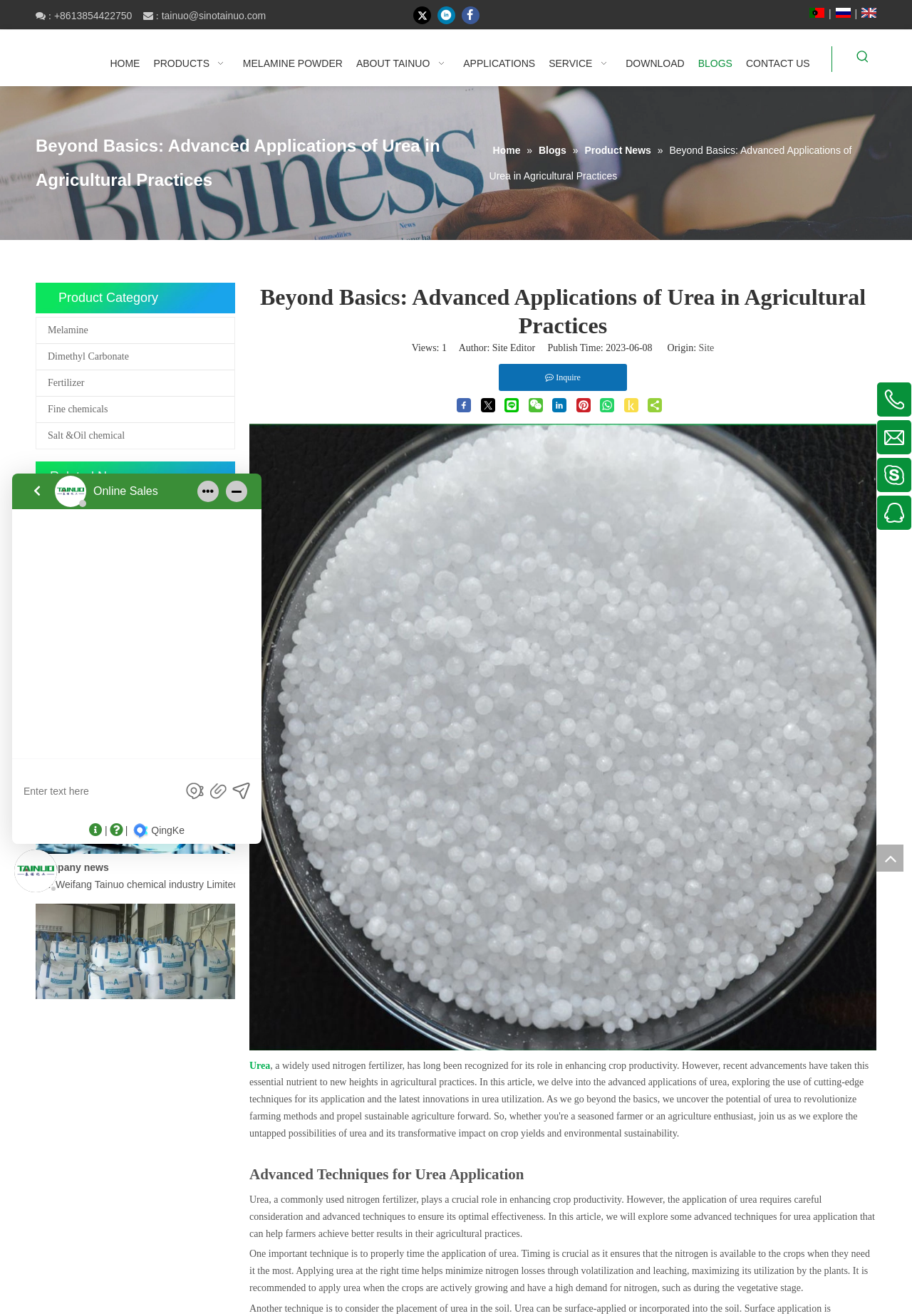Please identify the bounding box coordinates of the area I need to click to accomplish the following instruction: "Click the 'HOME' link".

[0.121, 0.034, 0.153, 0.062]